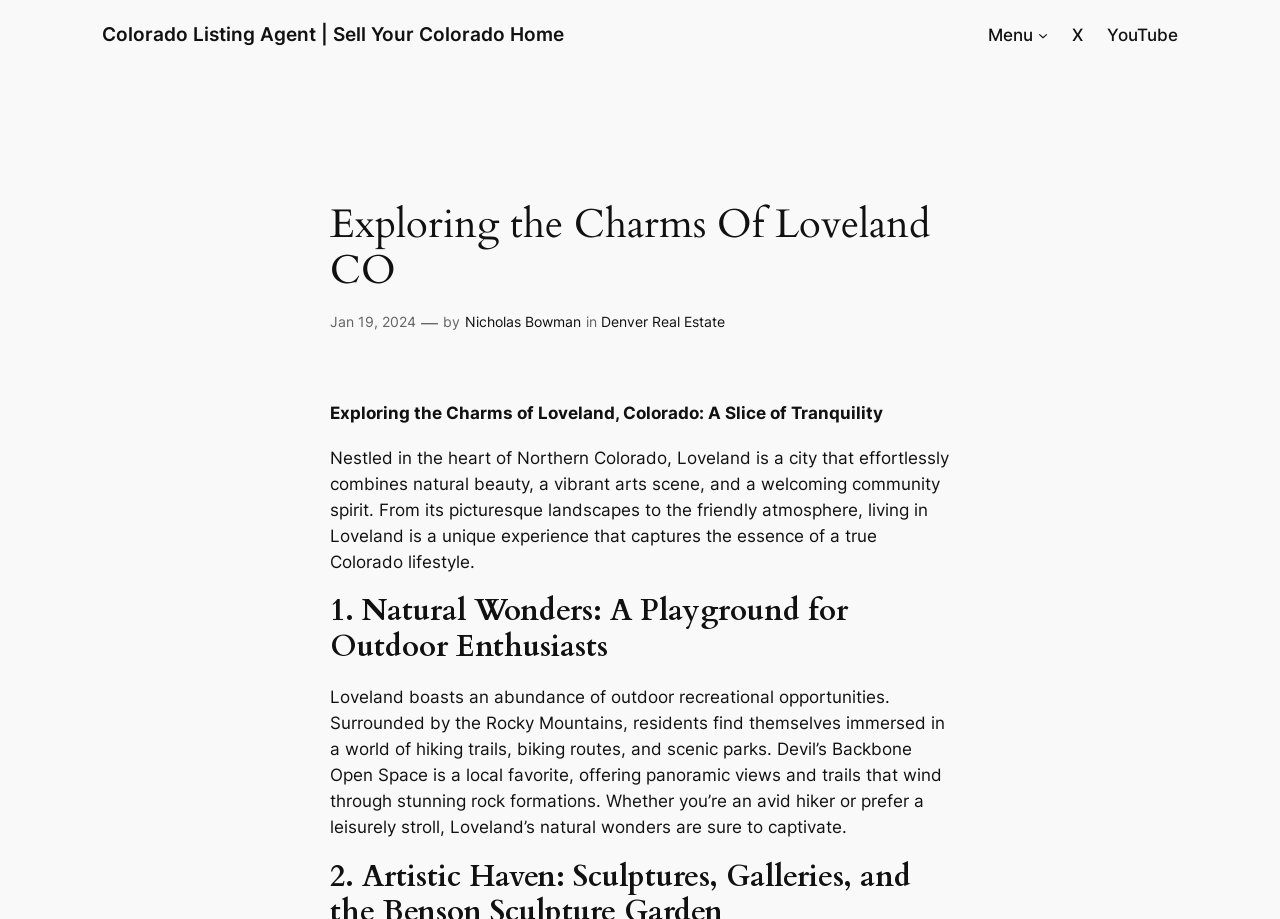What is the name of the open space mentioned in the text?
Provide a detailed answer to the question, using the image to inform your response.

The text mentions Devil's Backbone Open Space as a local favorite, offering panoramic views and trails that wind through stunning rock formations.